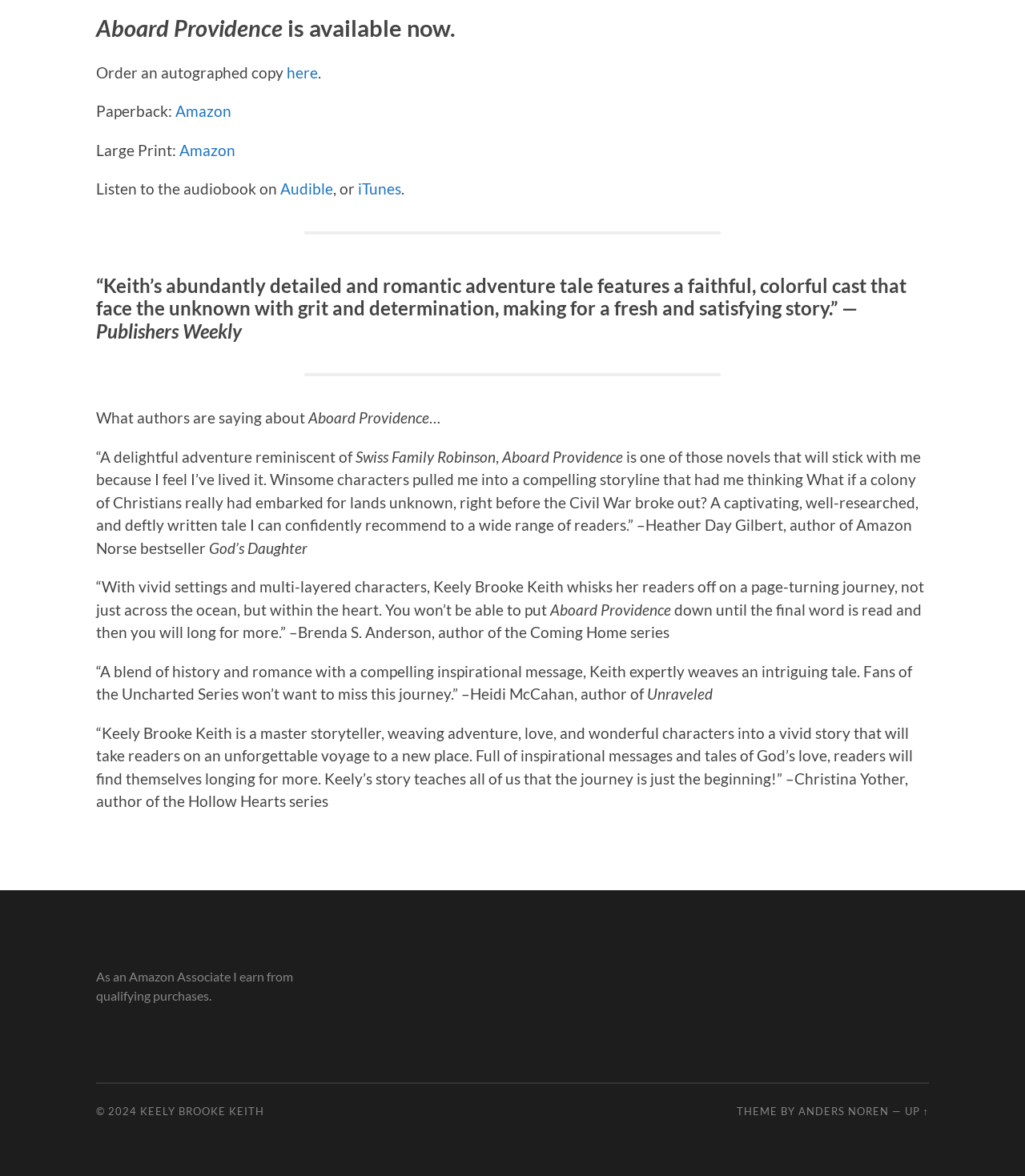Determine the coordinates of the bounding box for the clickable area needed to execute this instruction: "Listen to the audiobook on Audible".

[0.273, 0.153, 0.325, 0.168]